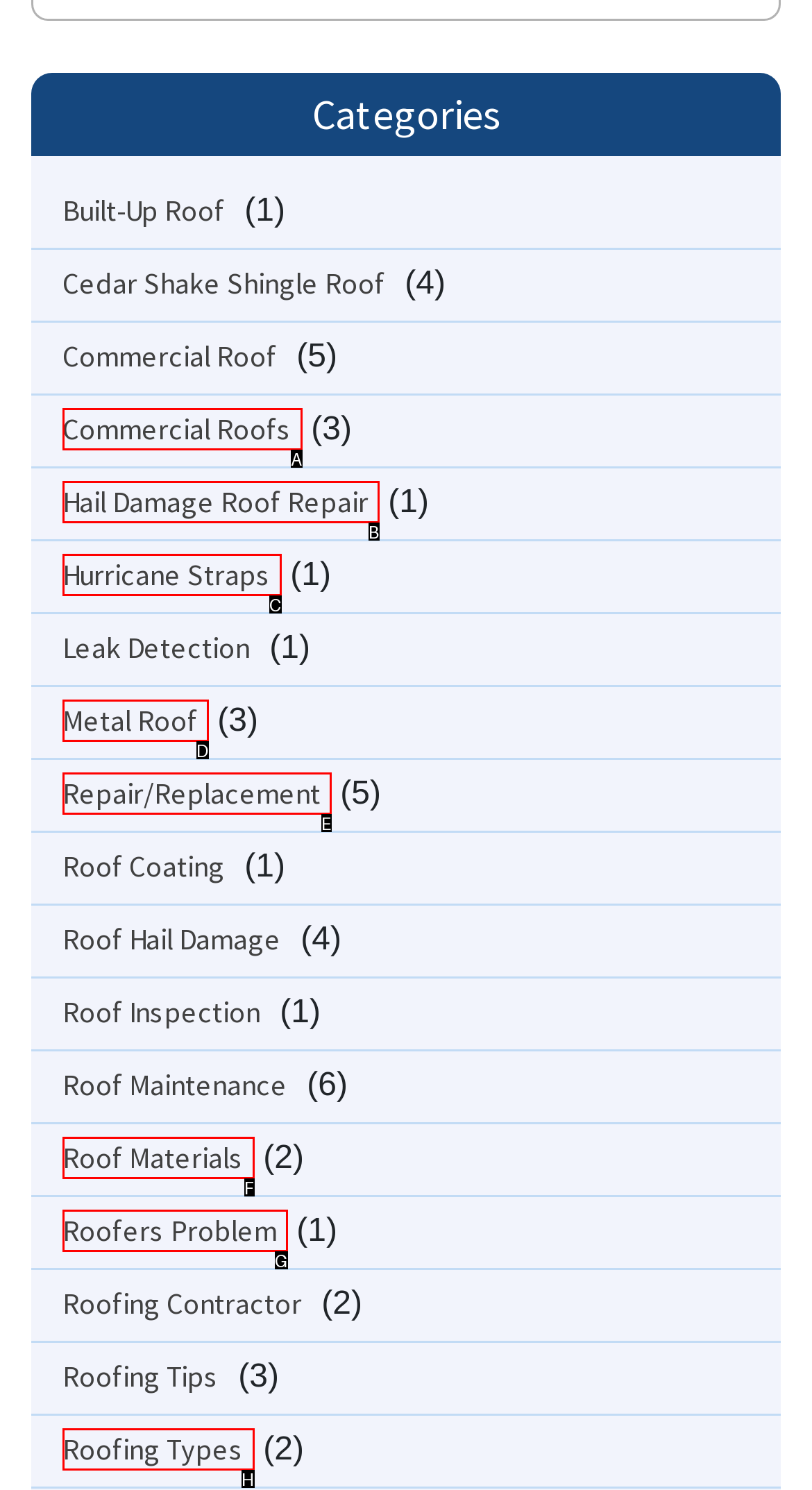From the given choices, identify the element that matches: Hail Damage Roof Repair
Answer with the letter of the selected option.

B